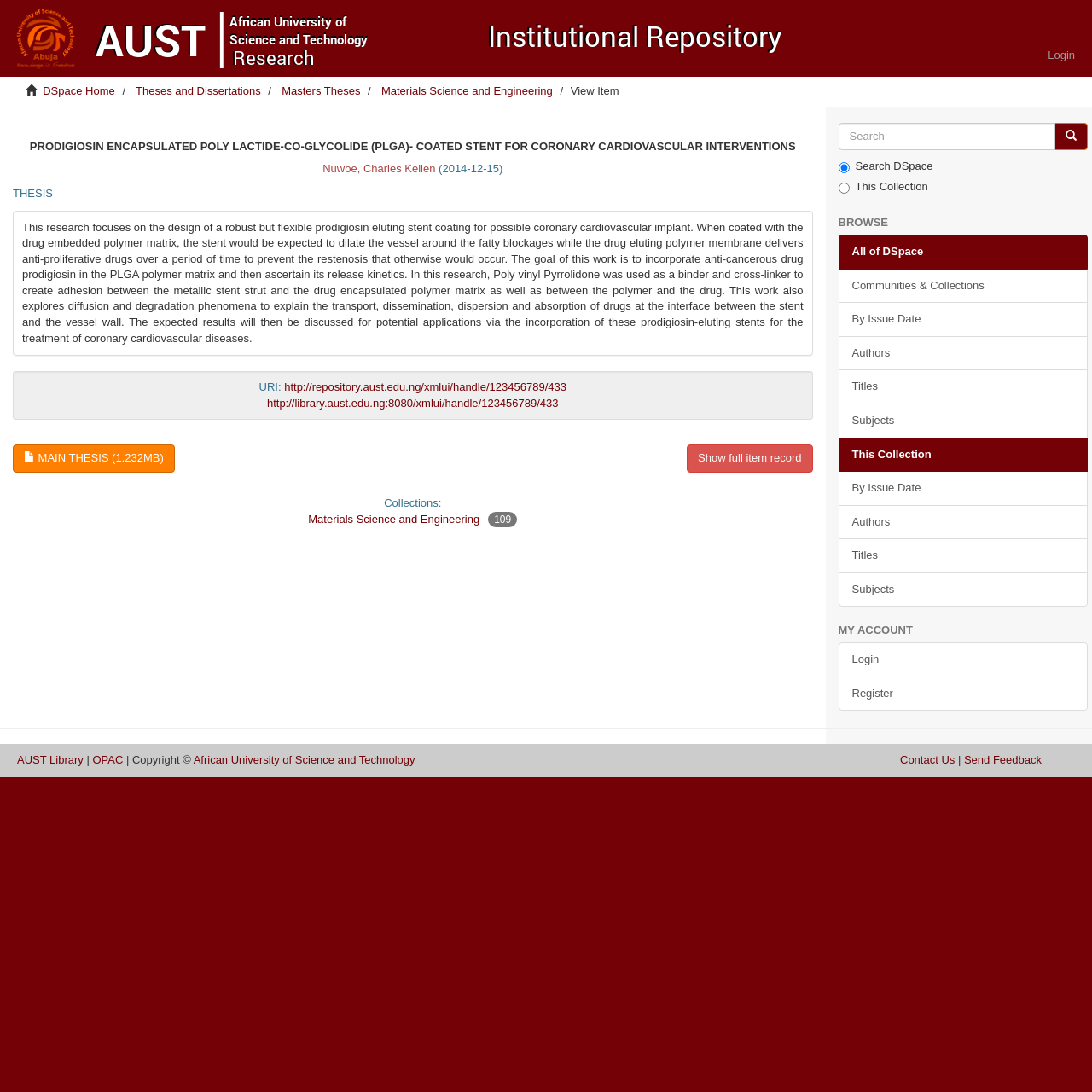Please identify the bounding box coordinates of the region to click in order to complete the task: "Click the 'Login' button". The coordinates must be four float numbers between 0 and 1, specified as [left, top, right, bottom].

[0.948, 0.031, 0.996, 0.07]